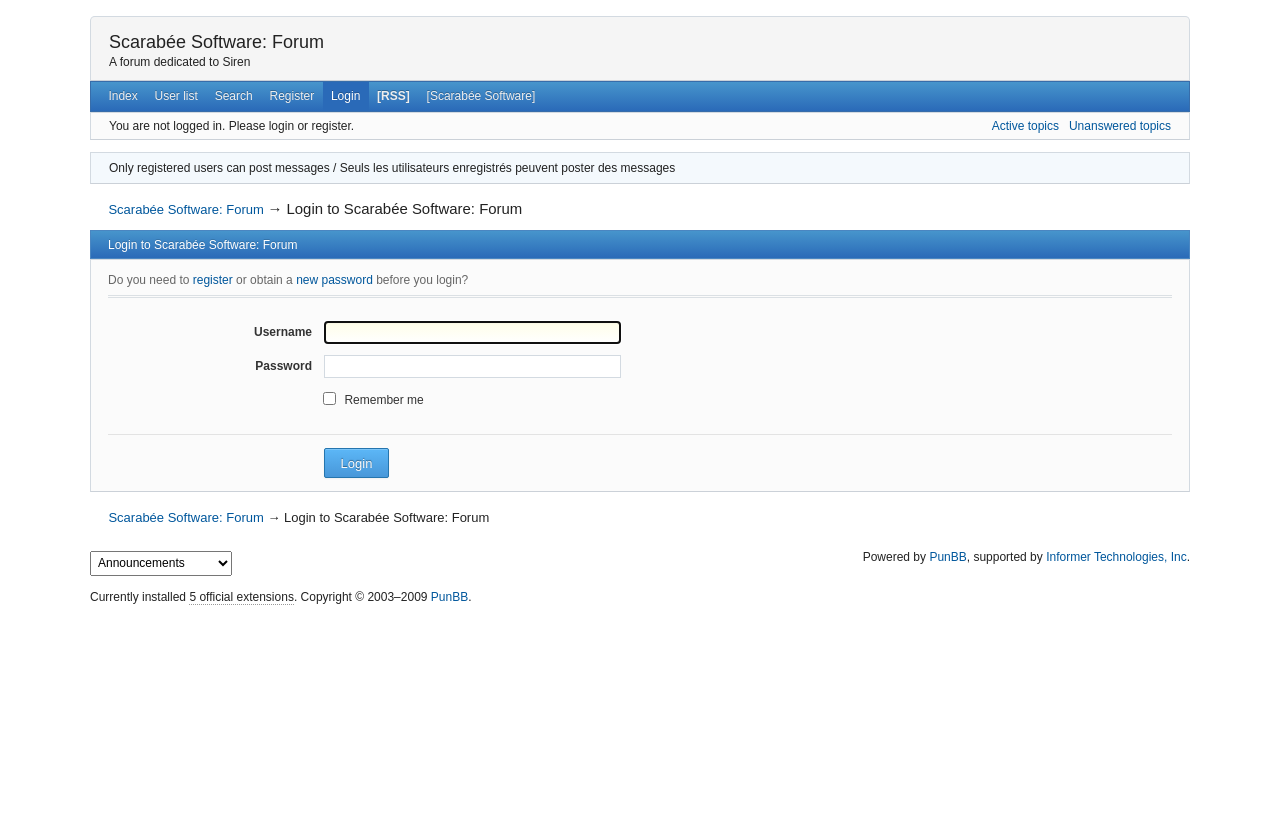Using a single word or phrase, answer the following question: 
What is required to login to the forum?

Username and Password